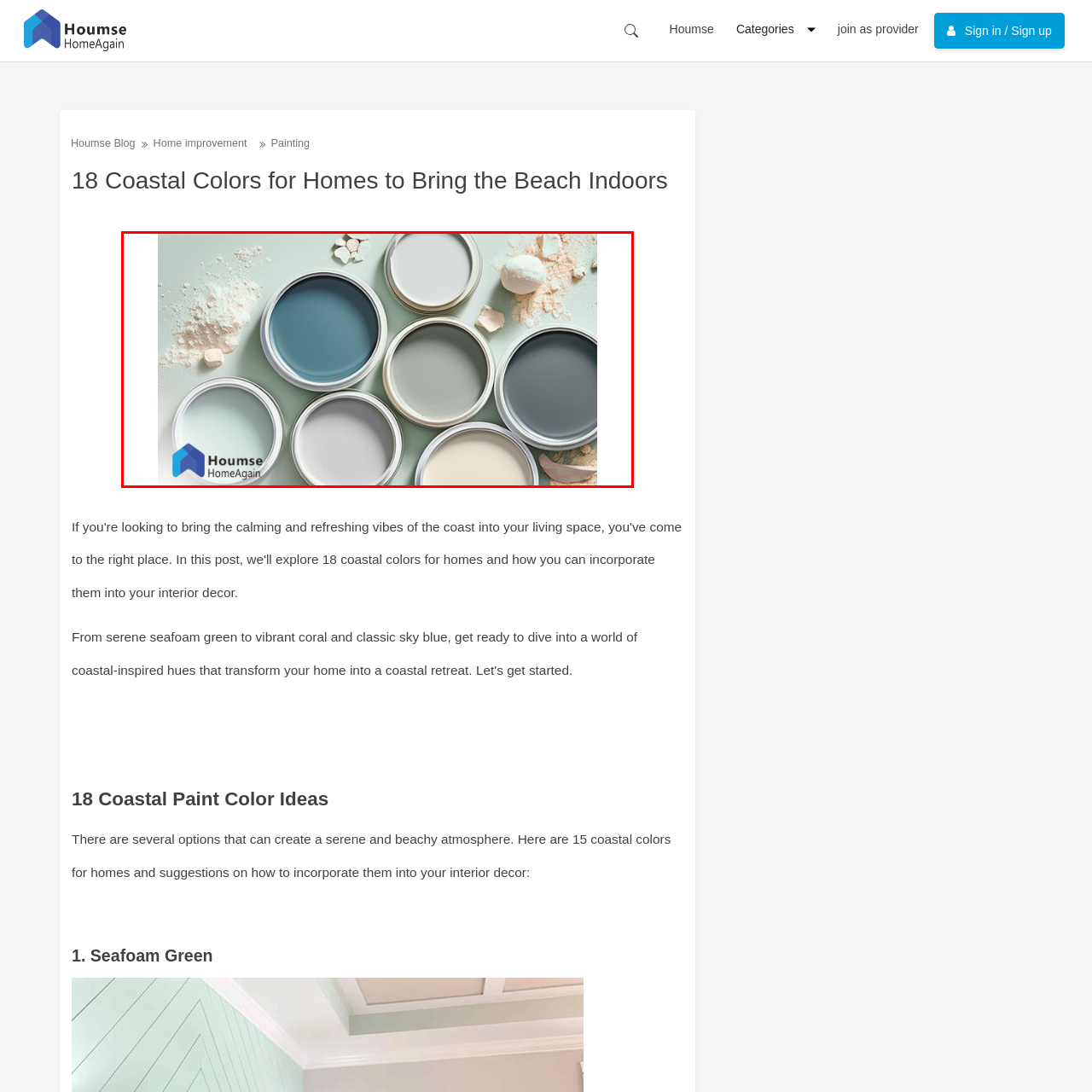Elaborate on the contents of the image highlighted by the red boundary in detail.

The image showcases a beautifully arranged selection of eight paint cans, each containing different shades reminiscent of coastal colors. The color palette includes soft seafoam greens, gentle grays, and crisp whites, embodying a serene and beach-inspired aesthetic perfect for home interiors. The backdrop is a light, muted green, enhancing the calming vibe of the colors. Scattered around the paint cans are subtle elements like small stones and what appears to be powdered material, further evoking a beachy atmosphere. In the bottom left corner, the logo of "Houmse" adds a professional touch, inviting viewers to explore more about utilizing these colors in their homes. This visual is part of the article "18 Coastal Colors for Homes to Bring the Beach Indoors," which provides inspiration for creating a tranquil living space.